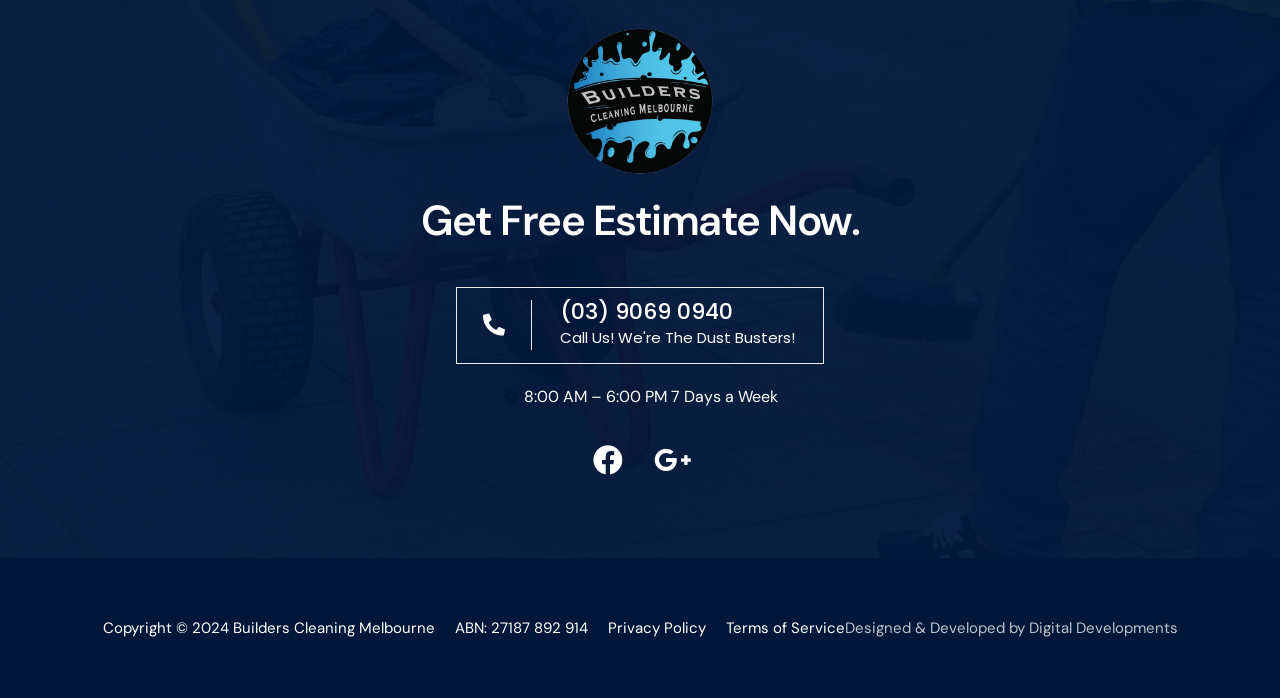Reply to the question with a single word or phrase:
What is the ABN of the business?

27187 892 914